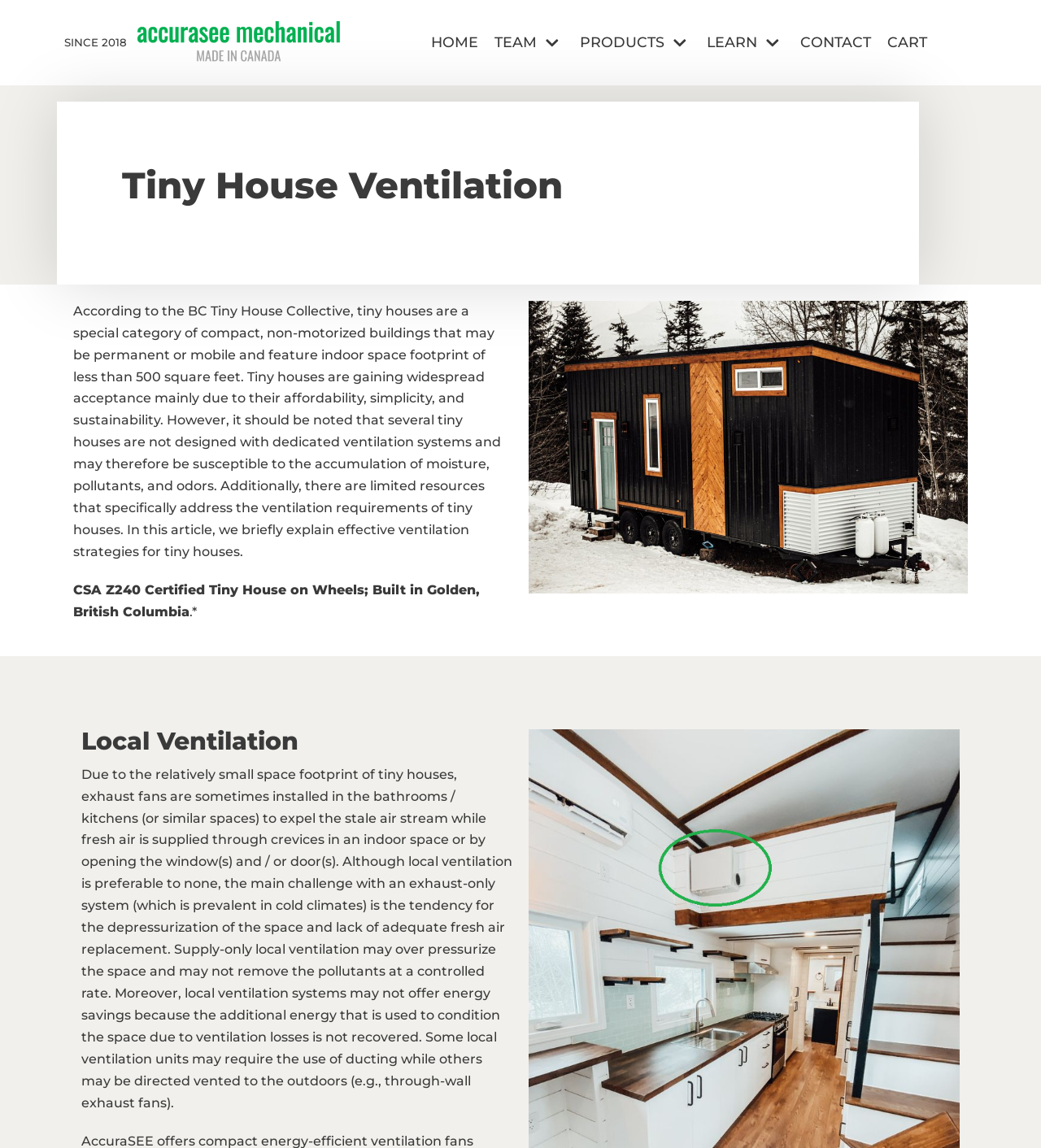How many menu items are in the primary menu?
Based on the visual, give a brief answer using one word or a short phrase.

6